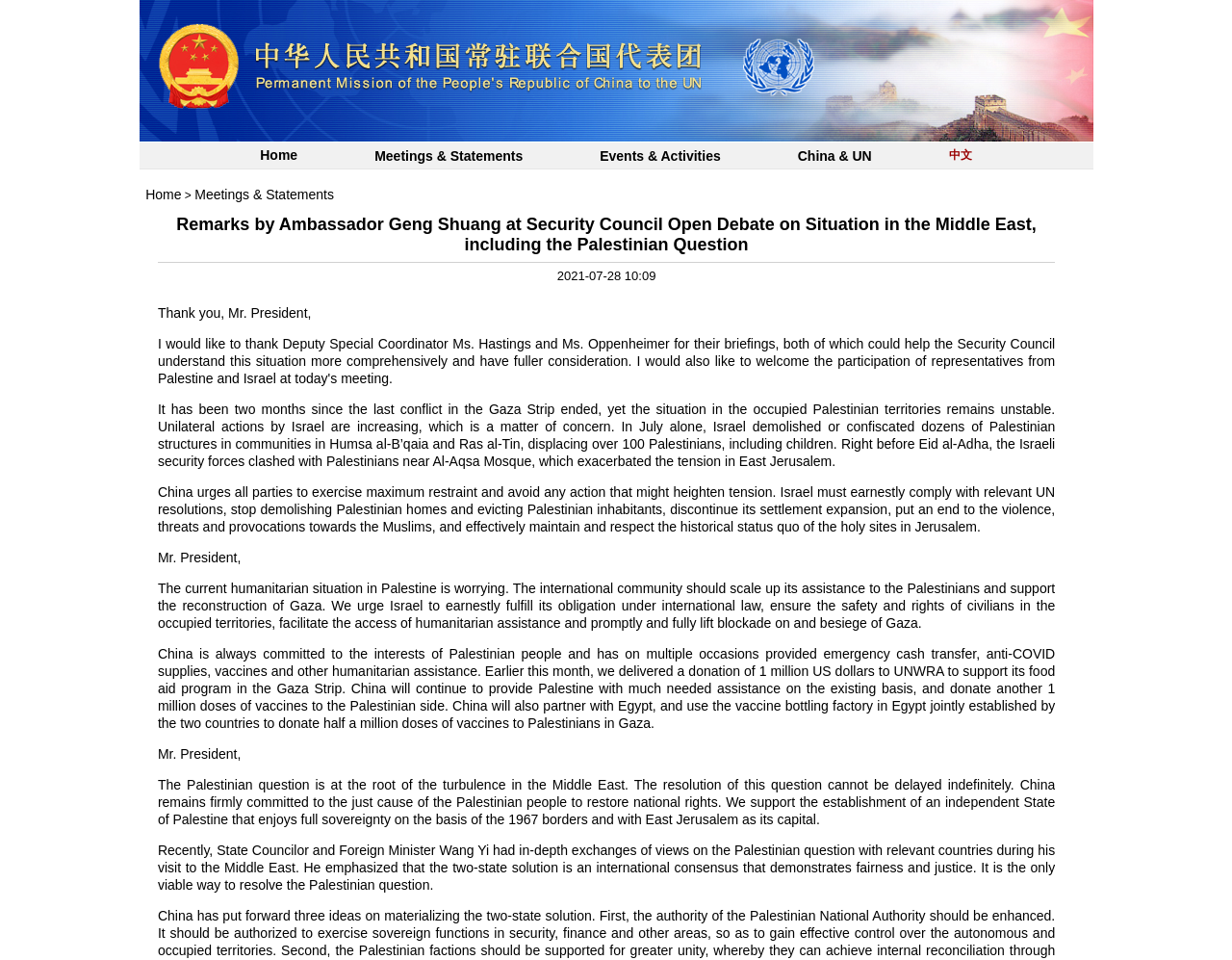Determine the bounding box coordinates of the UI element described below. Use the format (top-left x, top-left y, bottom-right x, bottom-right y) with floating point numbers between 0 and 1: Home

[0.118, 0.194, 0.147, 0.21]